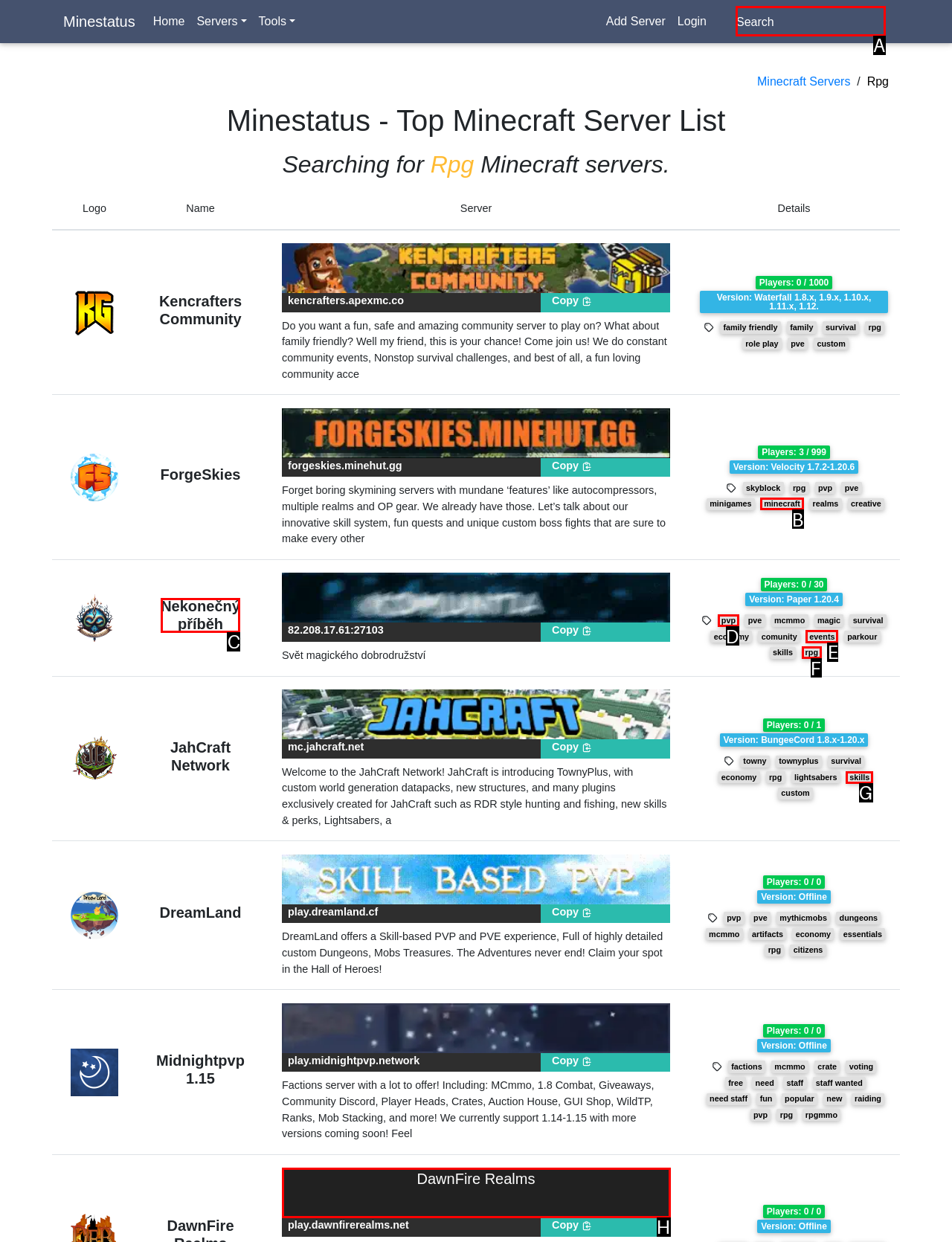Tell me which one HTML element I should click to complete the following task: Search for Minecraft servers
Answer with the option's letter from the given choices directly.

A